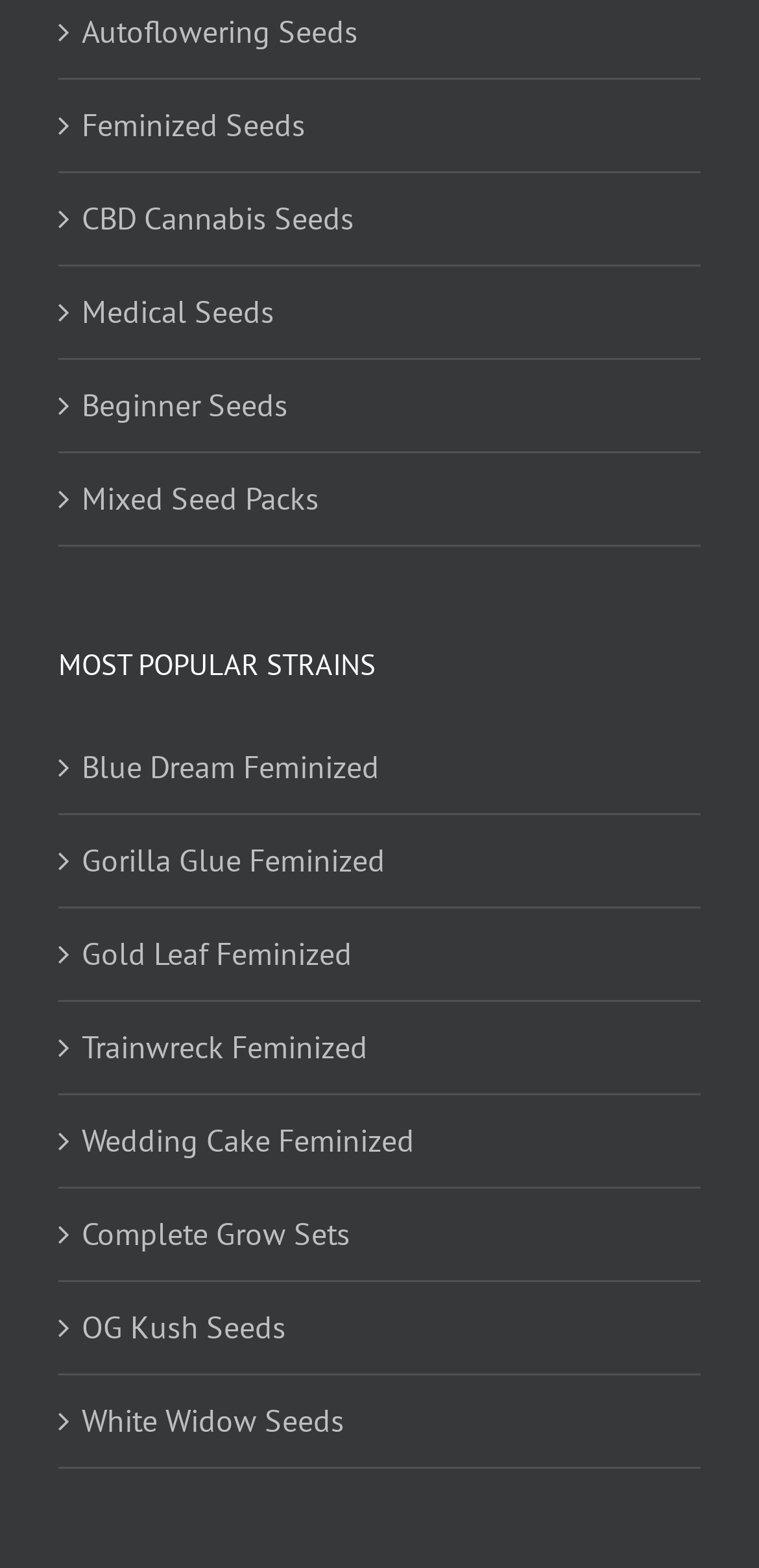Please find the bounding box coordinates of the element that you should click to achieve the following instruction: "Browse Autoflowering Seeds". The coordinates should be presented as four float numbers between 0 and 1: [left, top, right, bottom].

[0.108, 0.003, 0.897, 0.037]